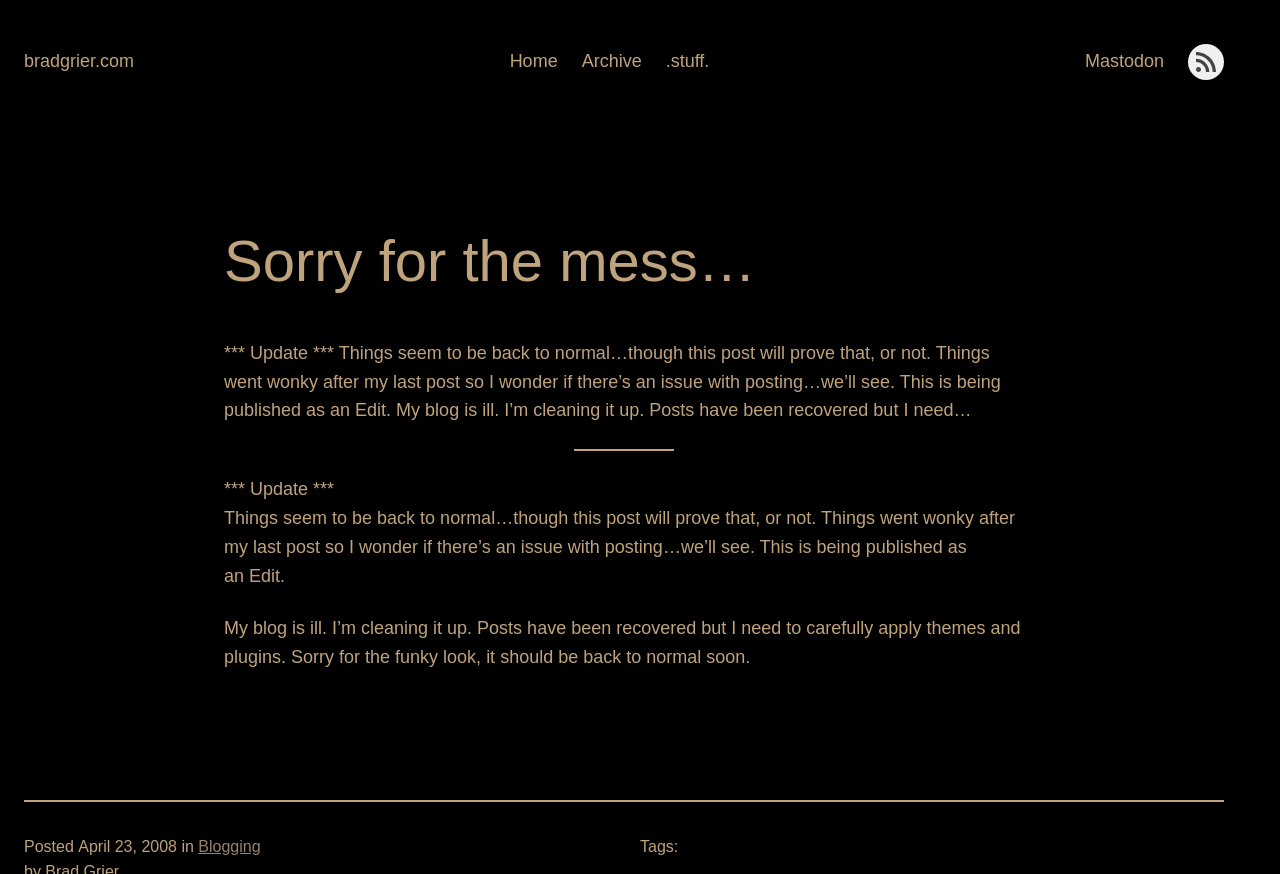Please determine the primary heading and provide its text.

Sorry for the mess…